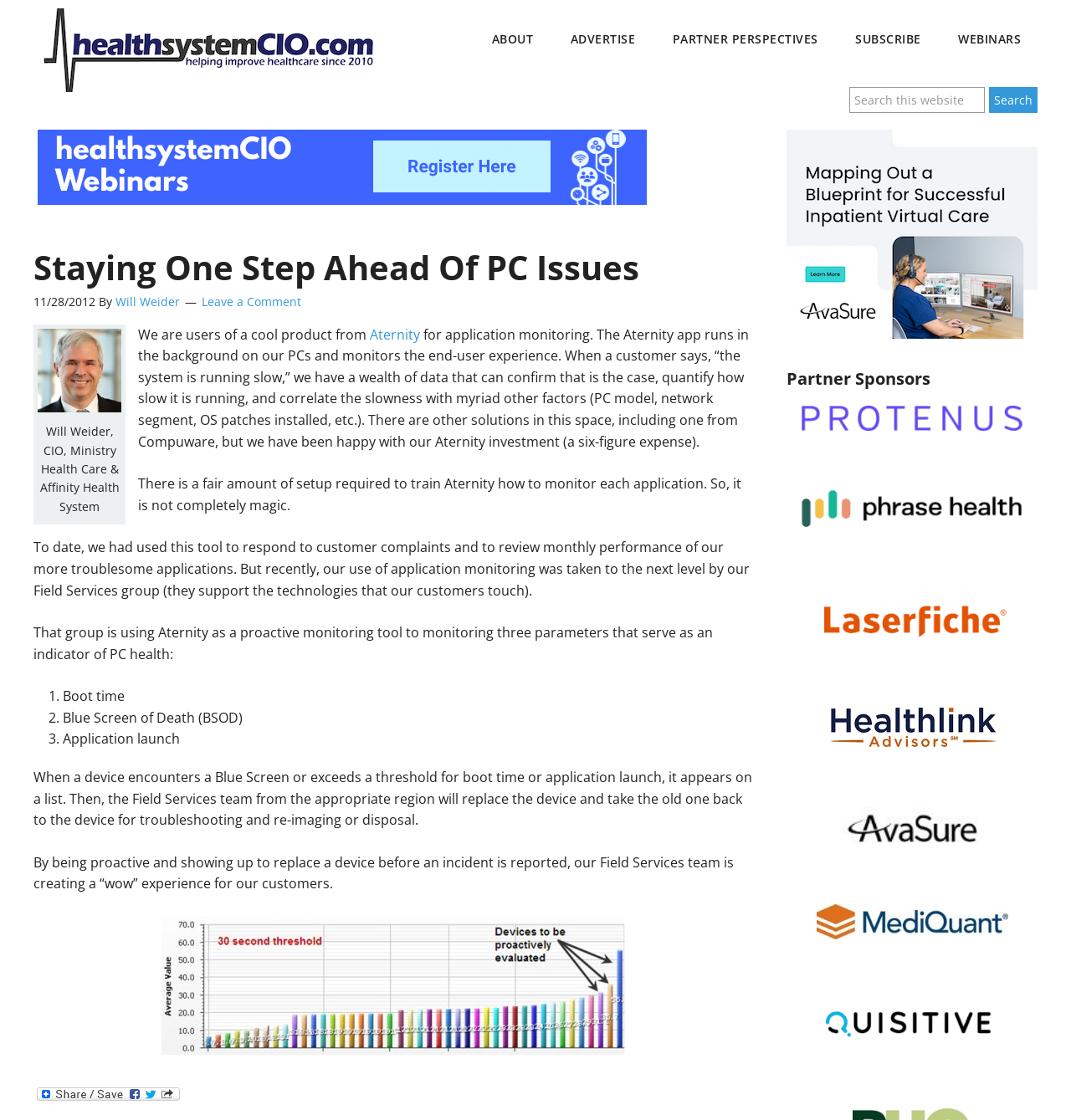Answer the following query with a single word or phrase:
What are the three parameters used to monitor PC health?

Boot time, BSOD, Application launch